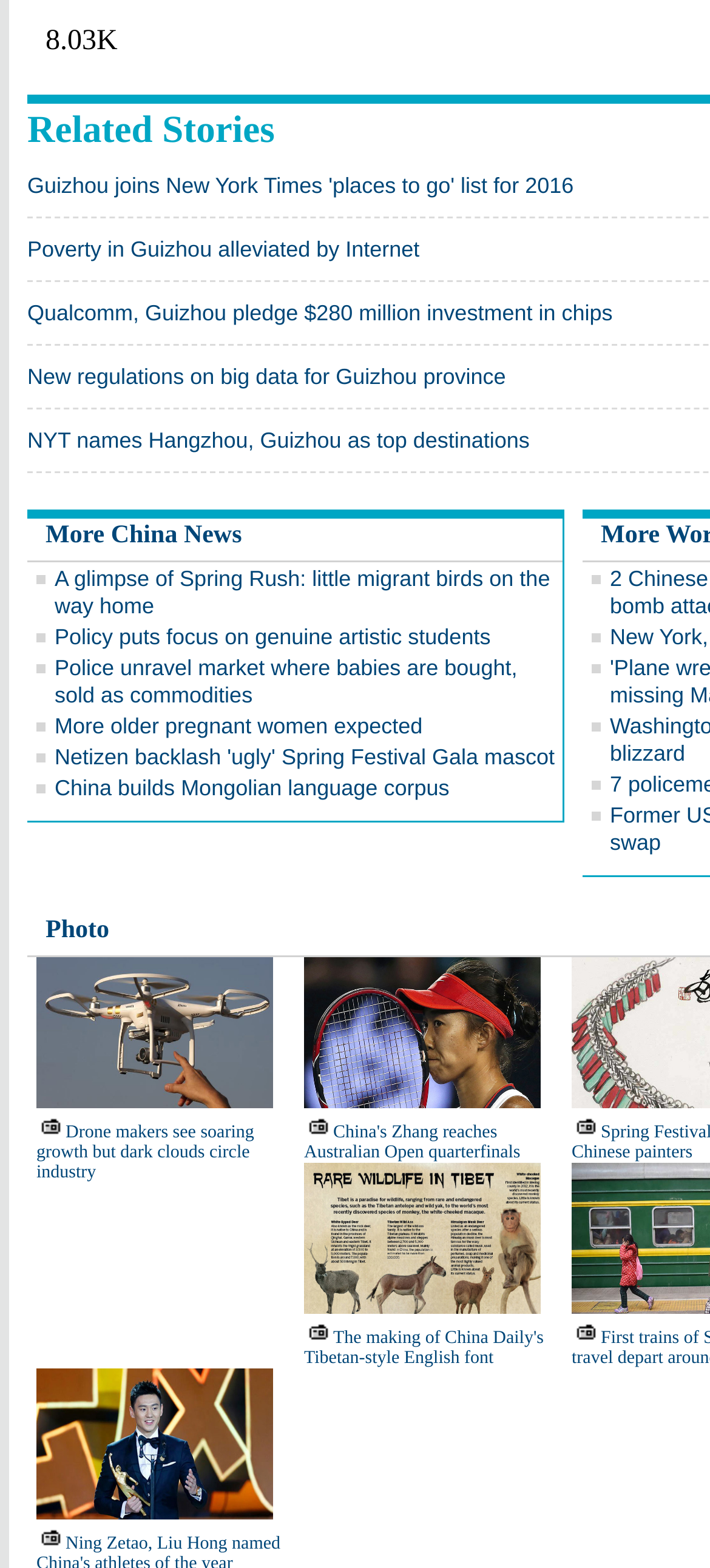What is the topic of the last link?
Using the details shown in the screenshot, provide a comprehensive answer to the question.

The last link is 'The making of China Daily's Tibetan-style English font', so the topic is China Daily's Tibetan-style English font.